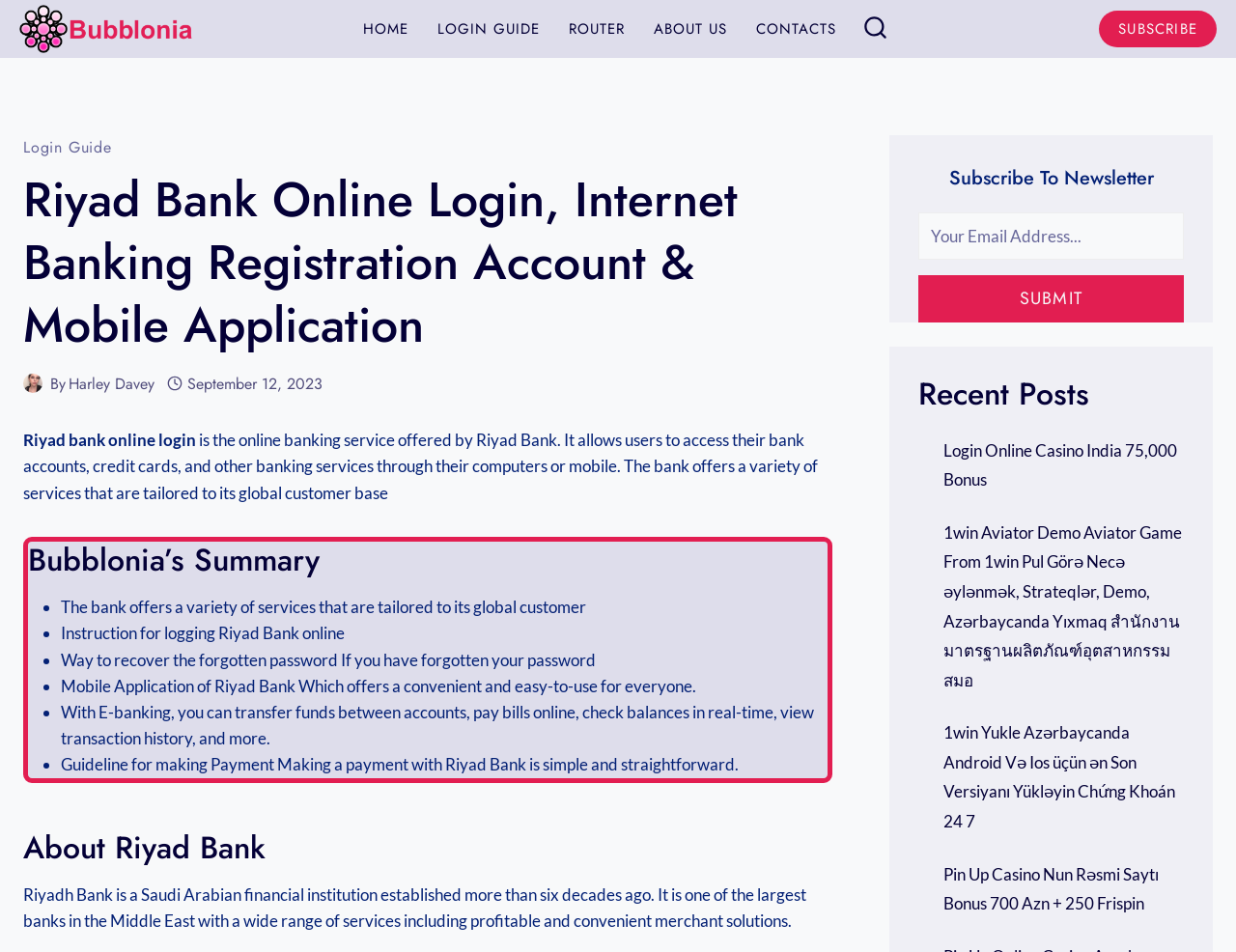Show the bounding box coordinates of the region that should be clicked to follow the instruction: "Click the Riyad Bank logo."

[0.016, 0.005, 0.155, 0.056]